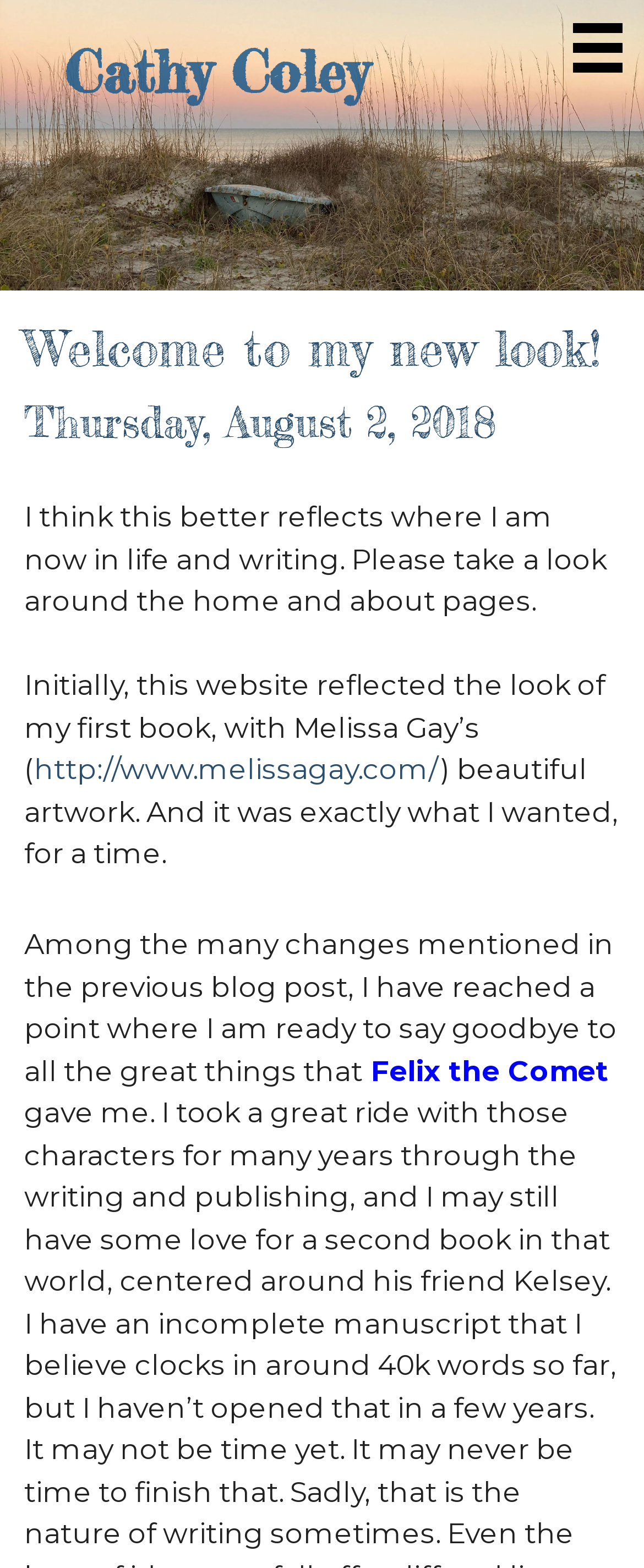Extract the bounding box coordinates for the described element: "http://www.melissagay.com/". The coordinates should be represented as four float numbers between 0 and 1: [left, top, right, bottom].

[0.053, 0.48, 0.684, 0.501]